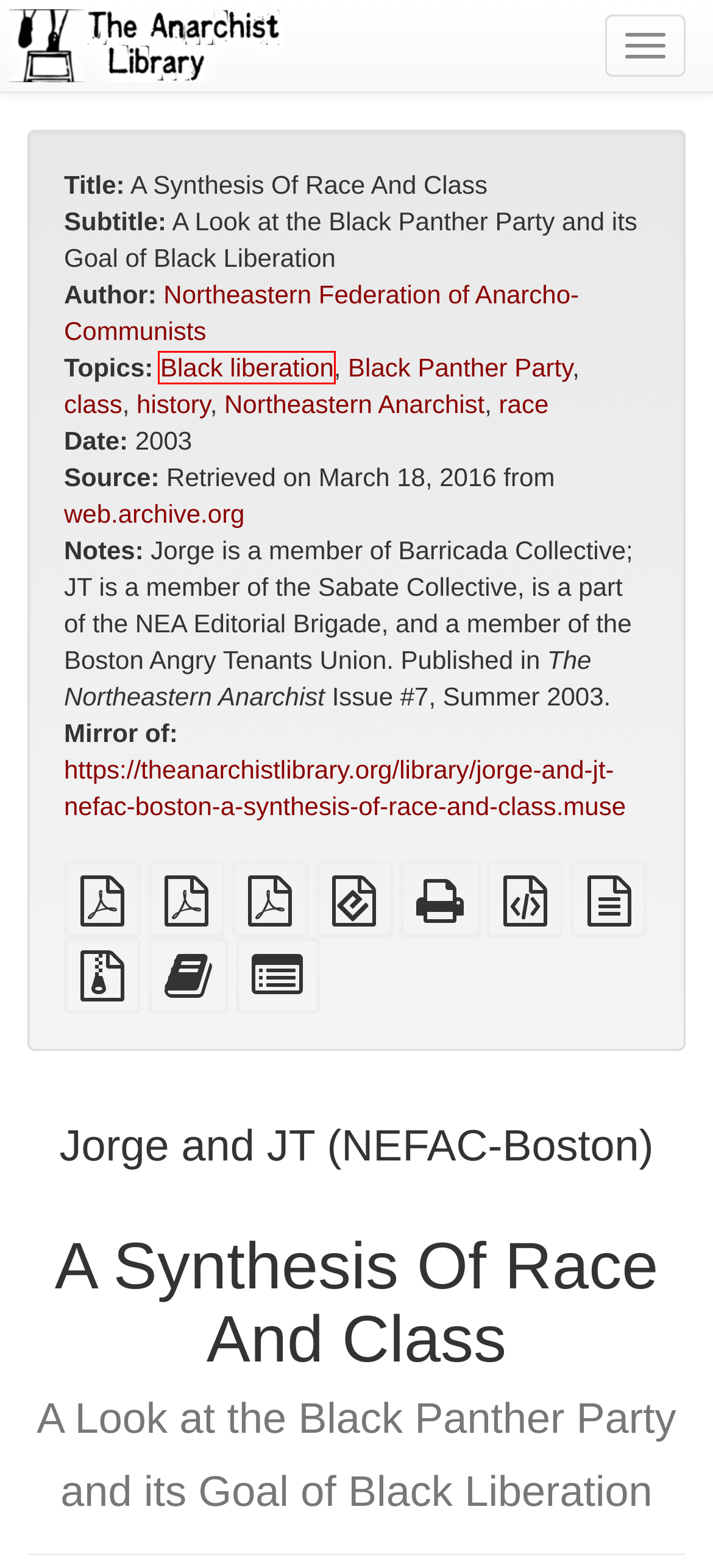You are presented with a screenshot of a webpage that includes a red bounding box around an element. Determine which webpage description best matches the page that results from clicking the element within the red bounding box. Here are the candidates:
A. A Synthesis Of Race And Class
B. Black Panther Party | The Anarchist Library (Mirror)
C. Black liberation | The Anarchist Library (Mirror)
D. Latest entries | The Anarchist Library (Mirror)
E. Northeastern Anarchist | The Anarchist Library (Mirror)
F. Northeastern Federation of Anarcho-Communists | The Anarchist Library (Mirror)
G. history | The Anarchist Library (Mirror)
H. class | The Anarchist Library (Mirror)

C